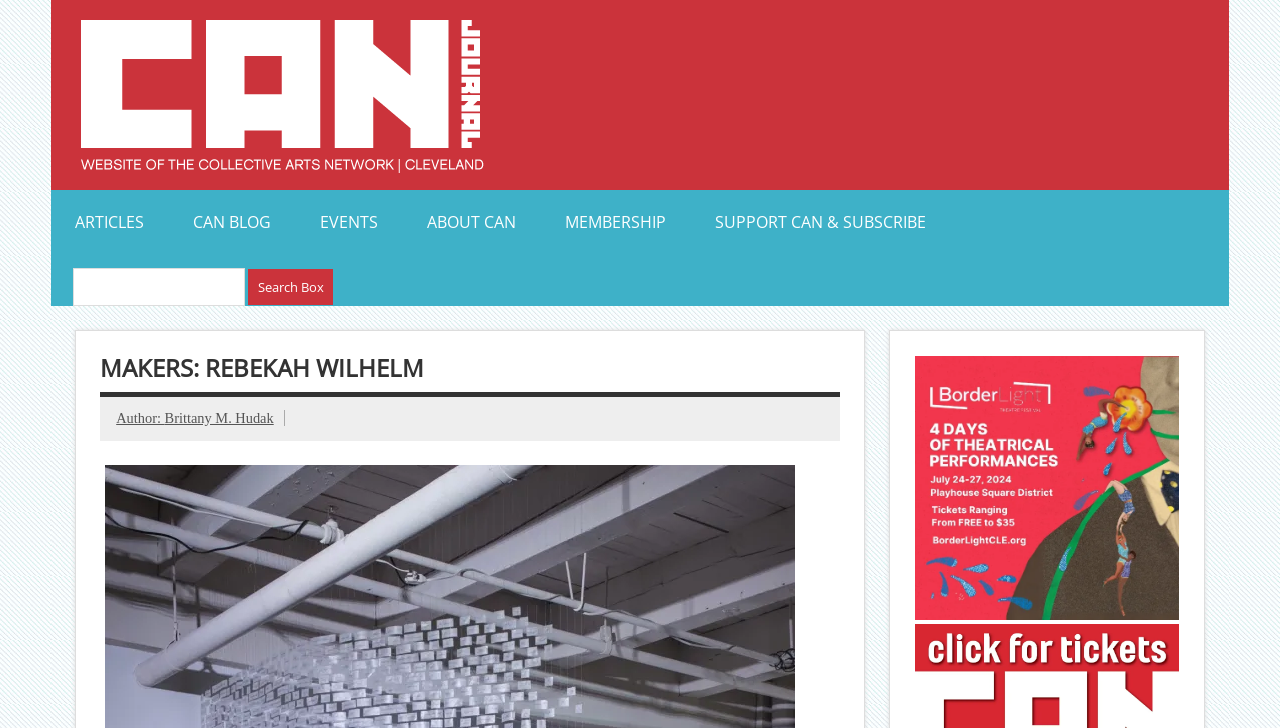Find the bounding box coordinates of the UI element according to this description: "value="Search Box"".

[0.194, 0.369, 0.26, 0.419]